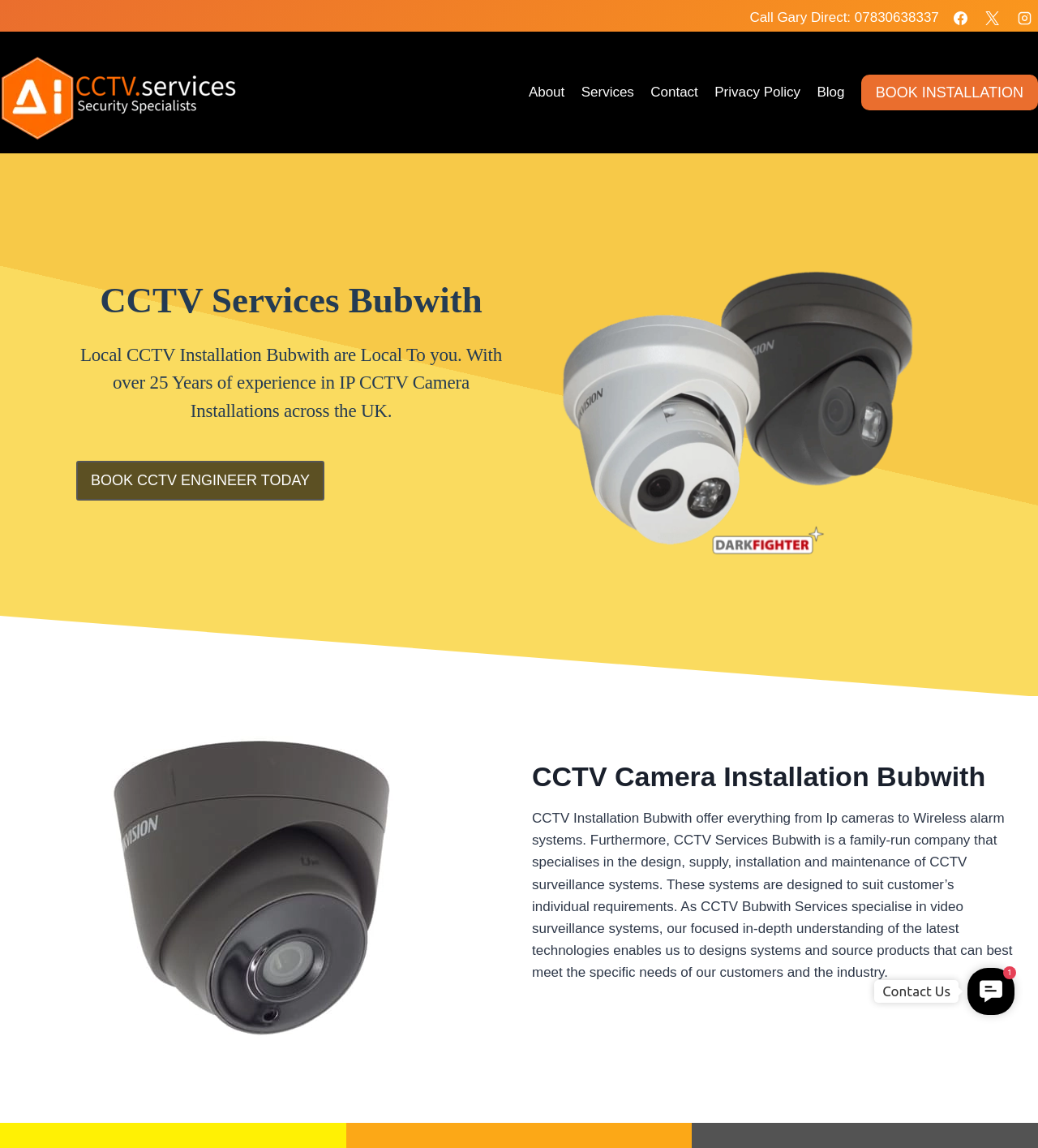Locate the bounding box coordinates of the area to click to fulfill this instruction: "Book installation". The bounding box should be presented as four float numbers between 0 and 1, in the order [left, top, right, bottom].

[0.829, 0.065, 1.0, 0.096]